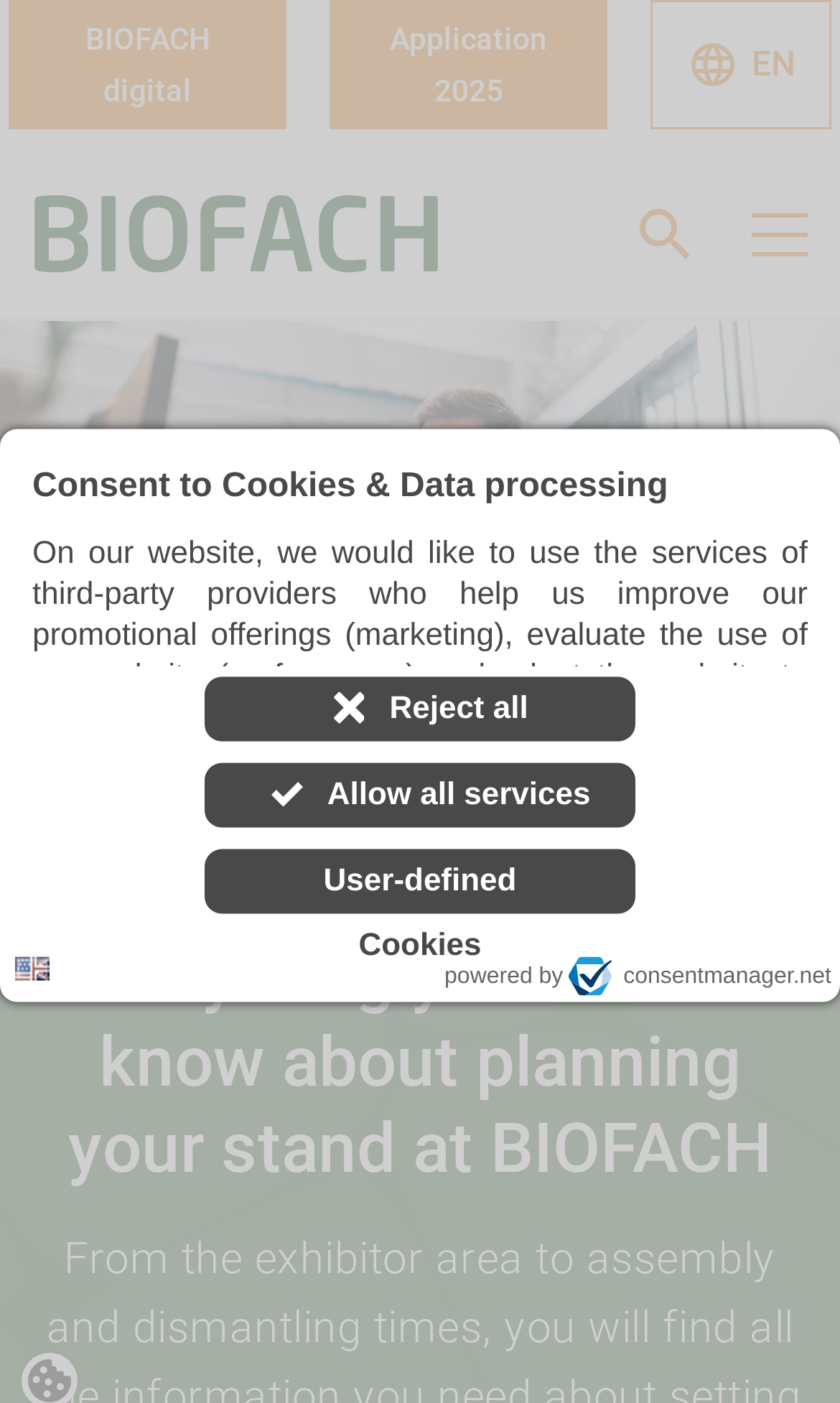Locate the primary heading on the webpage and return its text.

Everything you need to know about planning your stand at BIOFACH